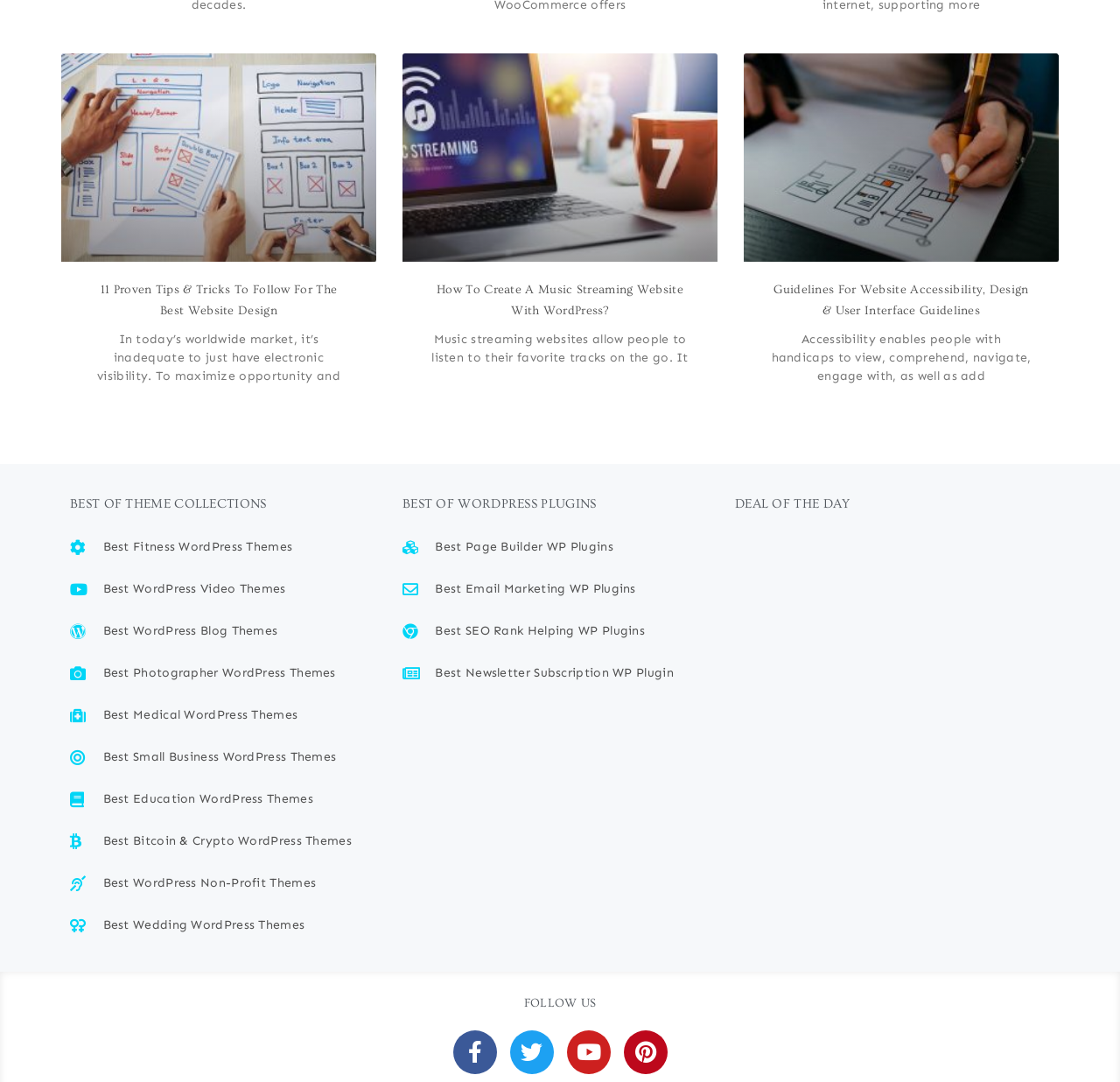Please mark the bounding box coordinates of the area that should be clicked to carry out the instruction: "Click on 'Website Design Tips and Tricks'".

[0.055, 0.05, 0.336, 0.242]